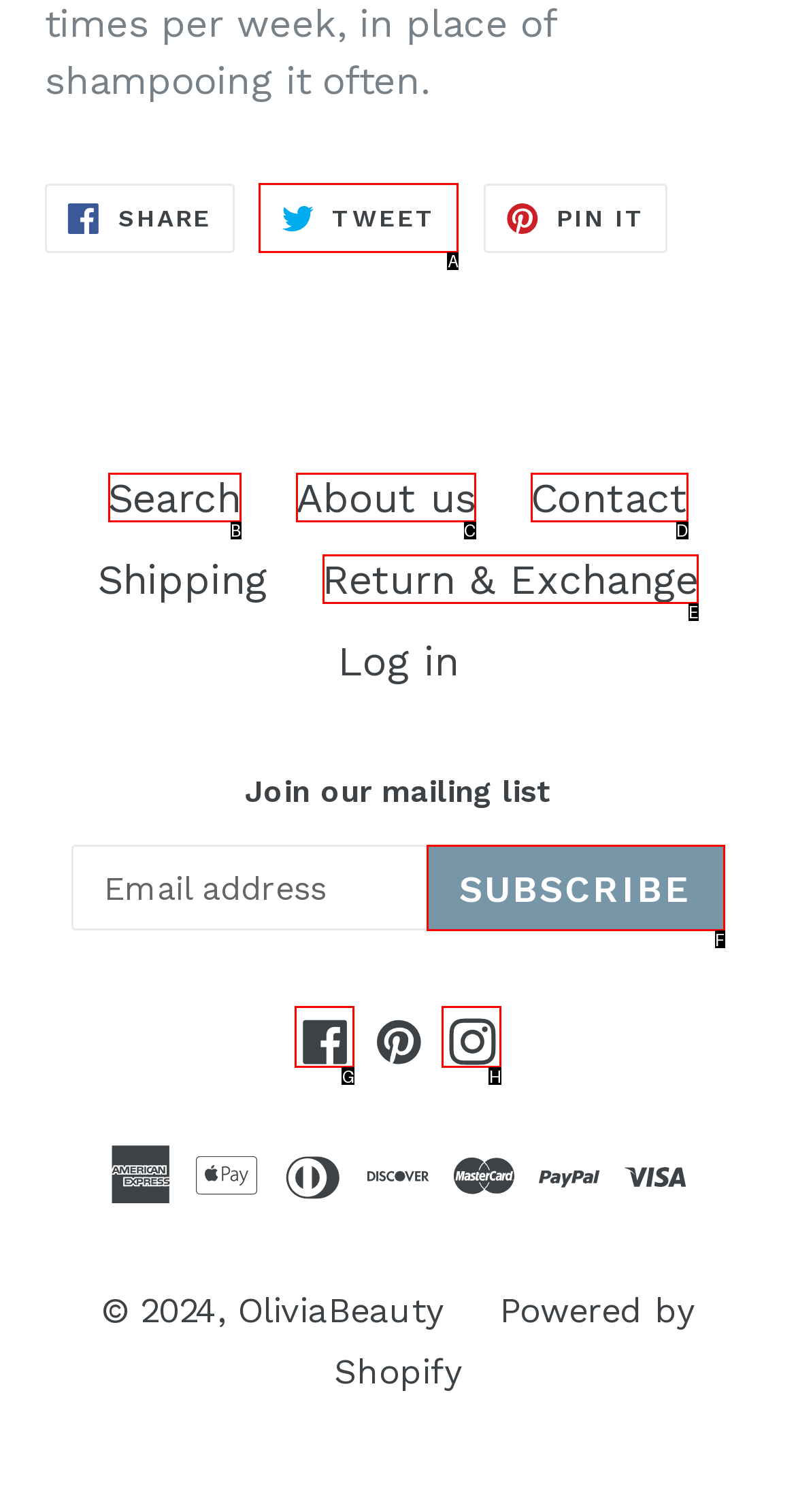Which HTML element matches the description: Return & Exchange?
Reply with the letter of the correct choice.

E